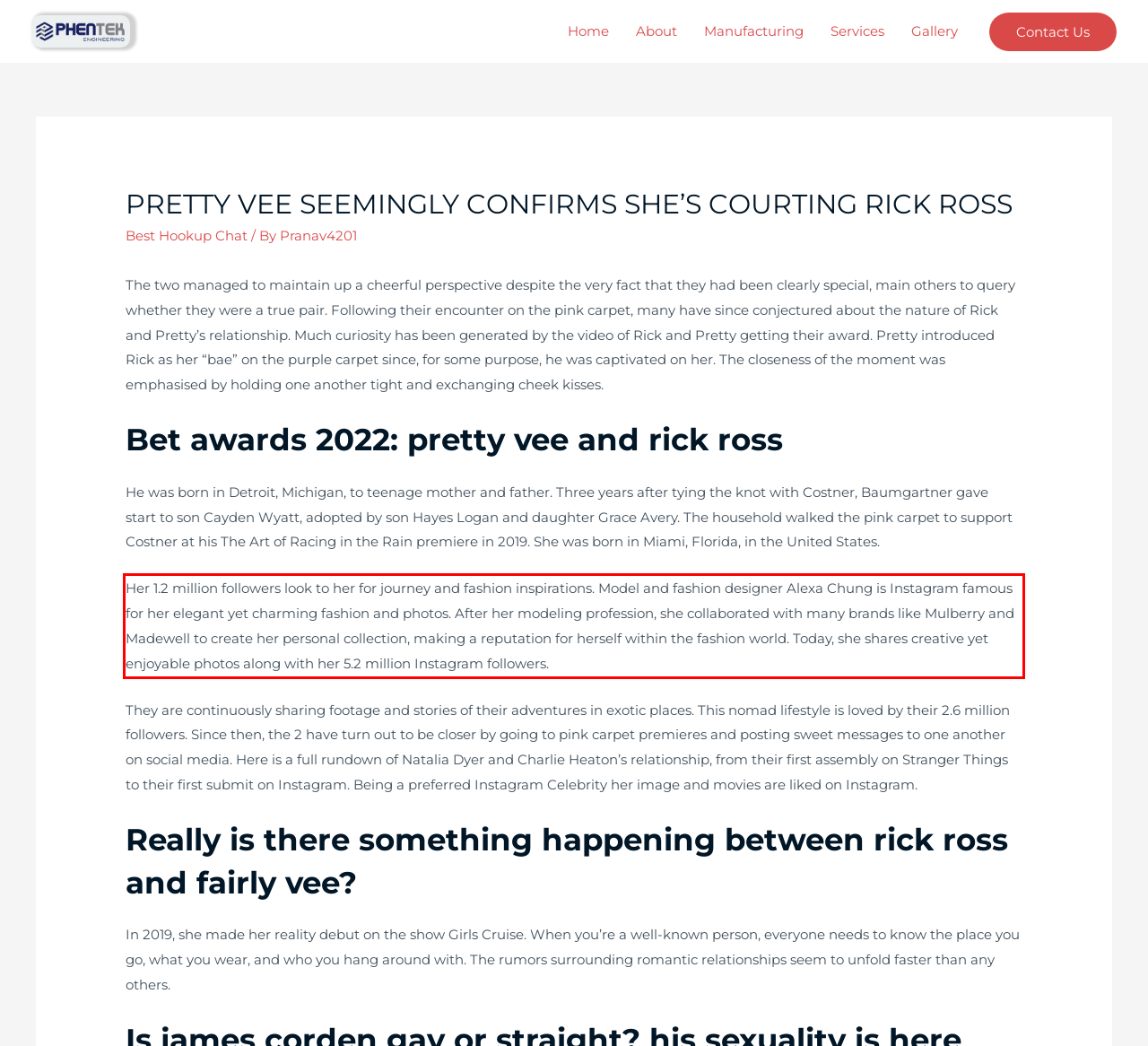You are given a screenshot of a webpage with a UI element highlighted by a red bounding box. Please perform OCR on the text content within this red bounding box.

Her 1.2 million followers look to her for journey and fashion inspirations. Model and fashion designer Alexa Chung is Instagram famous for her elegant yet charming fashion and photos. After her modeling profession, she collaborated with many brands like Mulberry and Madewell to create her personal collection, making a reputation for herself within the fashion world. Today, she shares creative yet enjoyable photos along with her 5.2 million Instagram followers.